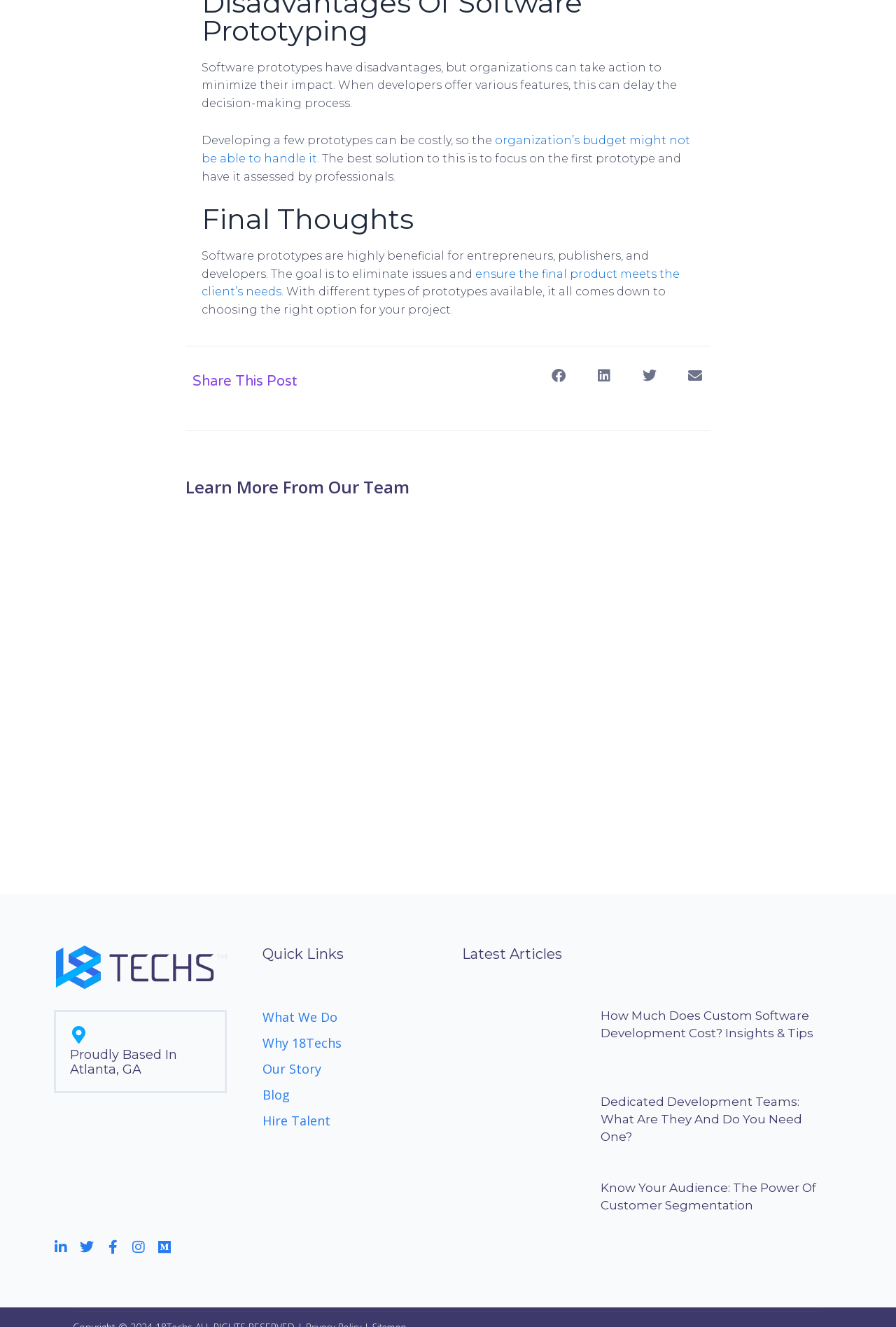What is the main topic of the webpage?
Answer with a single word or short phrase according to what you see in the image.

Software prototyping